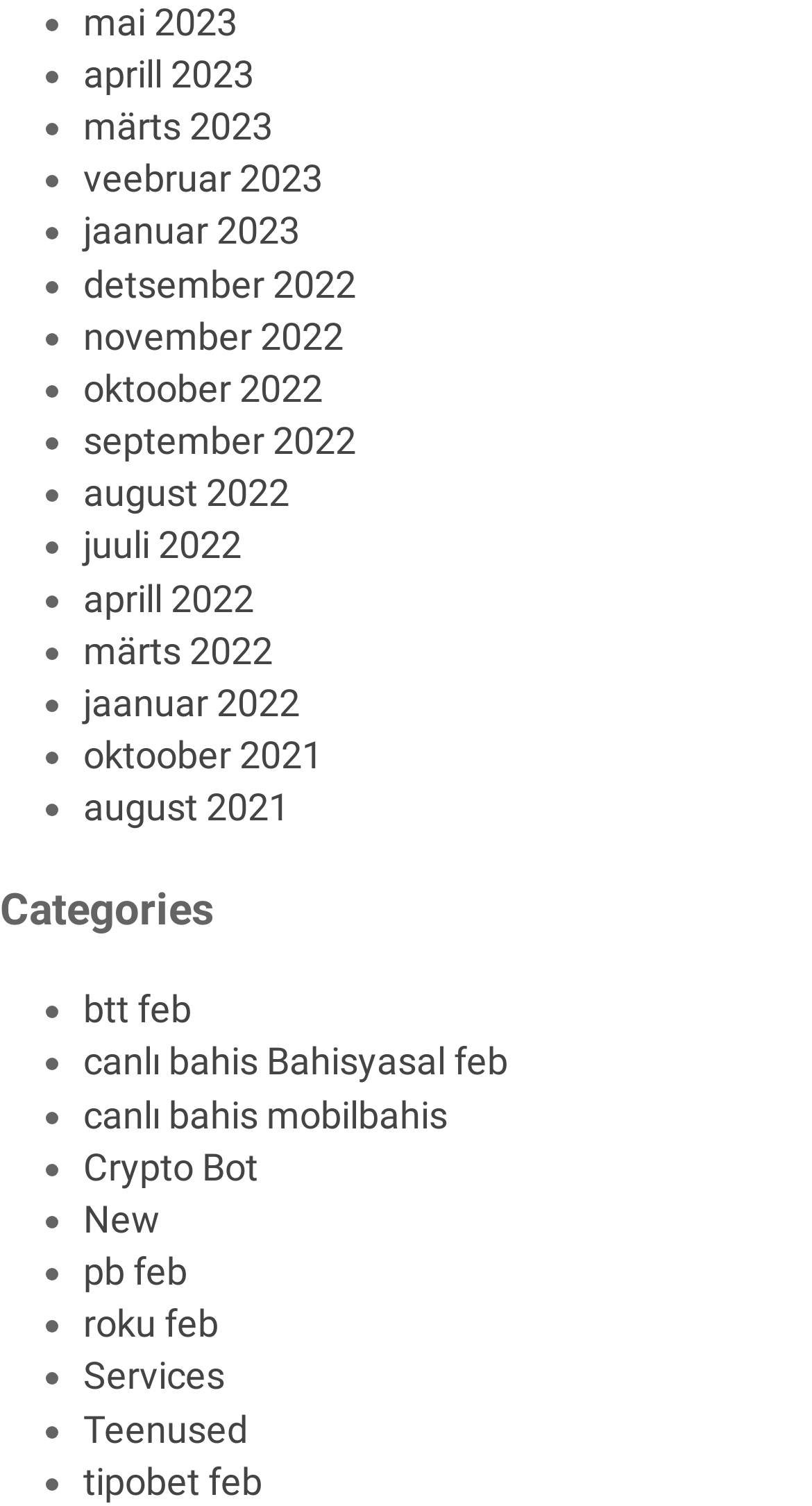Please identify the bounding box coordinates of the element that needs to be clicked to perform the following instruction: "Visit tipobet feb".

[0.103, 0.969, 0.323, 0.998]